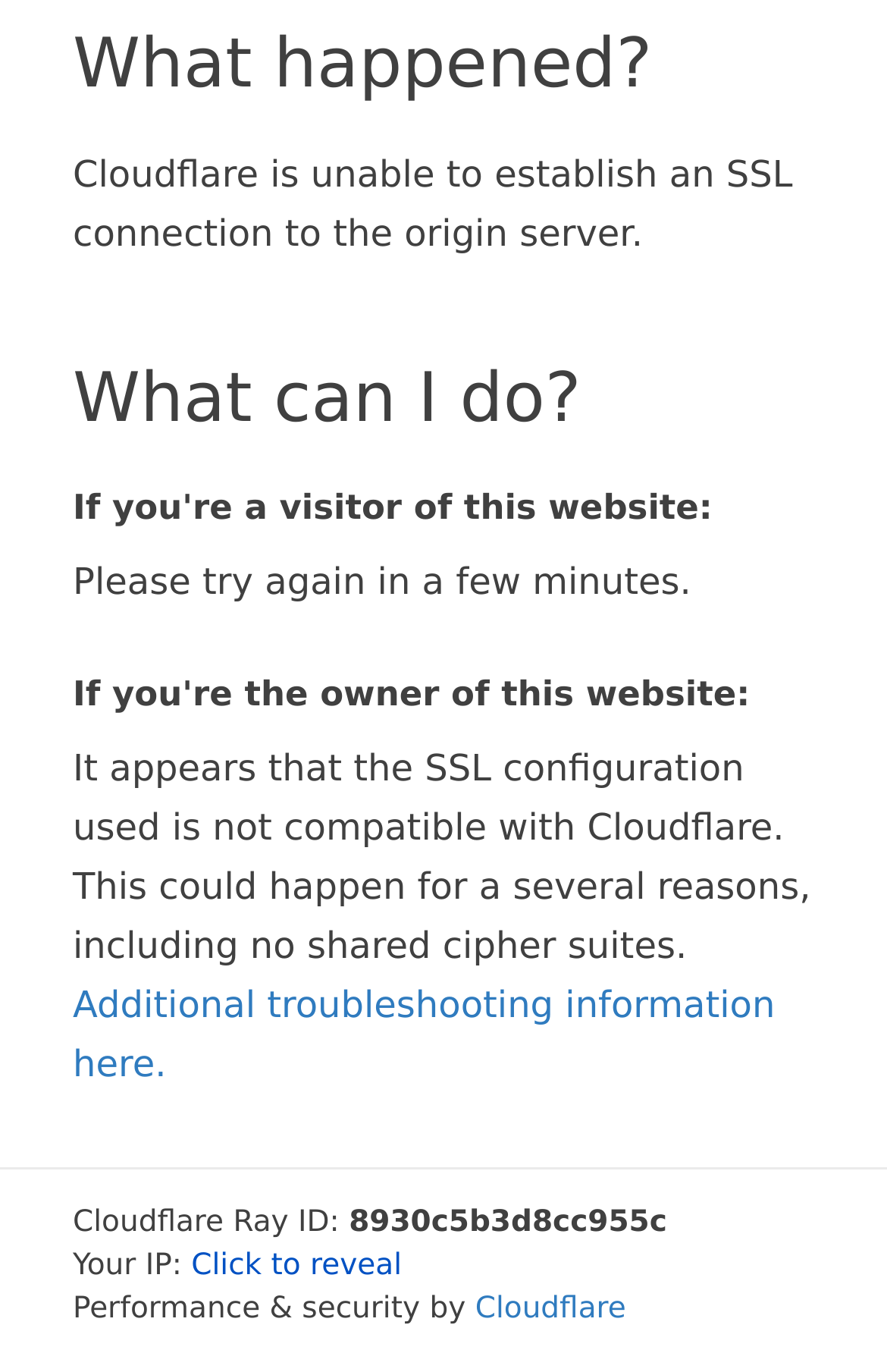Return the bounding box coordinates of the UI element that corresponds to this description: "Cloudflare". The coordinates must be given as four float numbers in the range of 0 and 1, [left, top, right, bottom].

[0.536, 0.942, 0.706, 0.967]